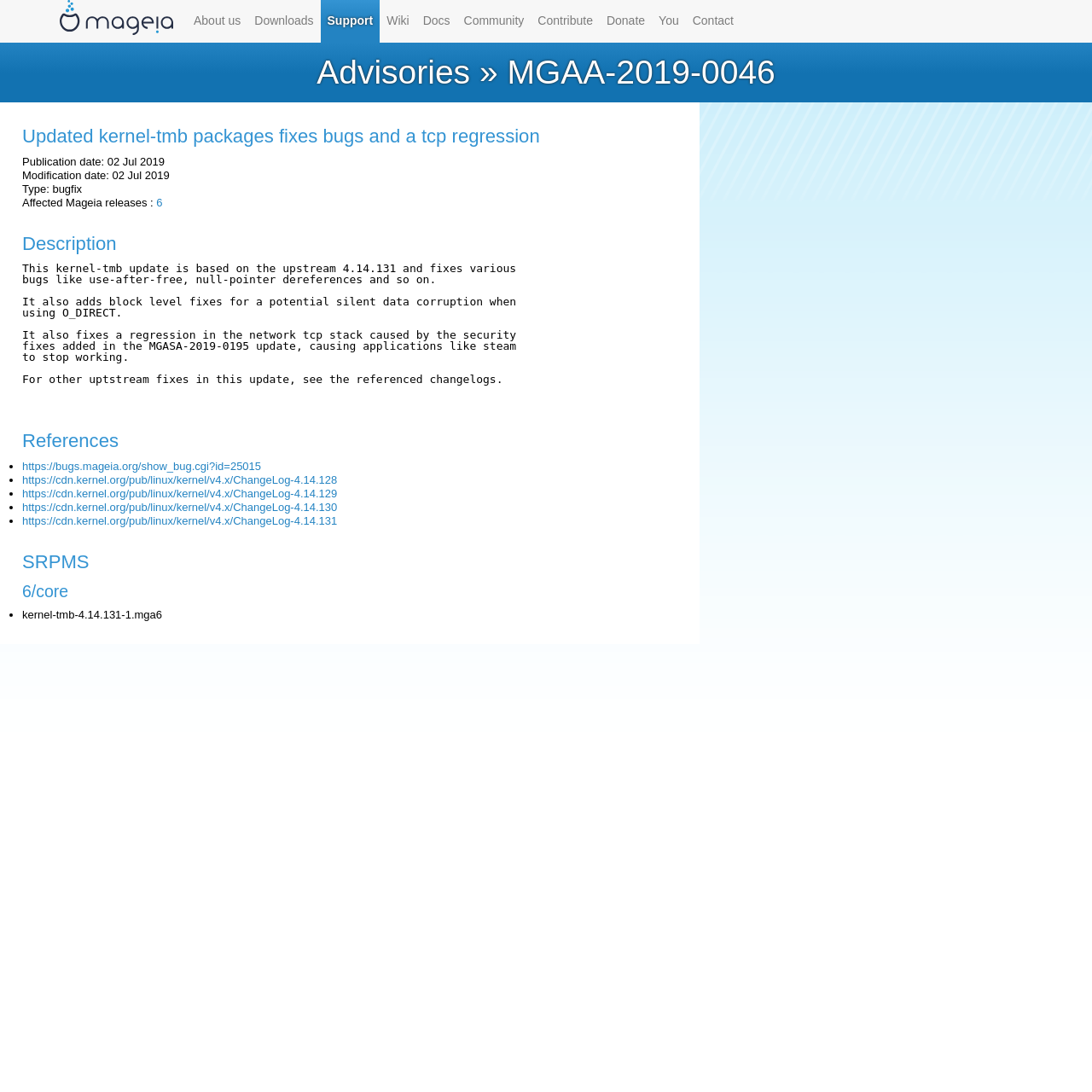Given the webpage screenshot, identify the bounding box of the UI element that matches this description: "Donate".

[0.549, 0.0, 0.597, 0.039]